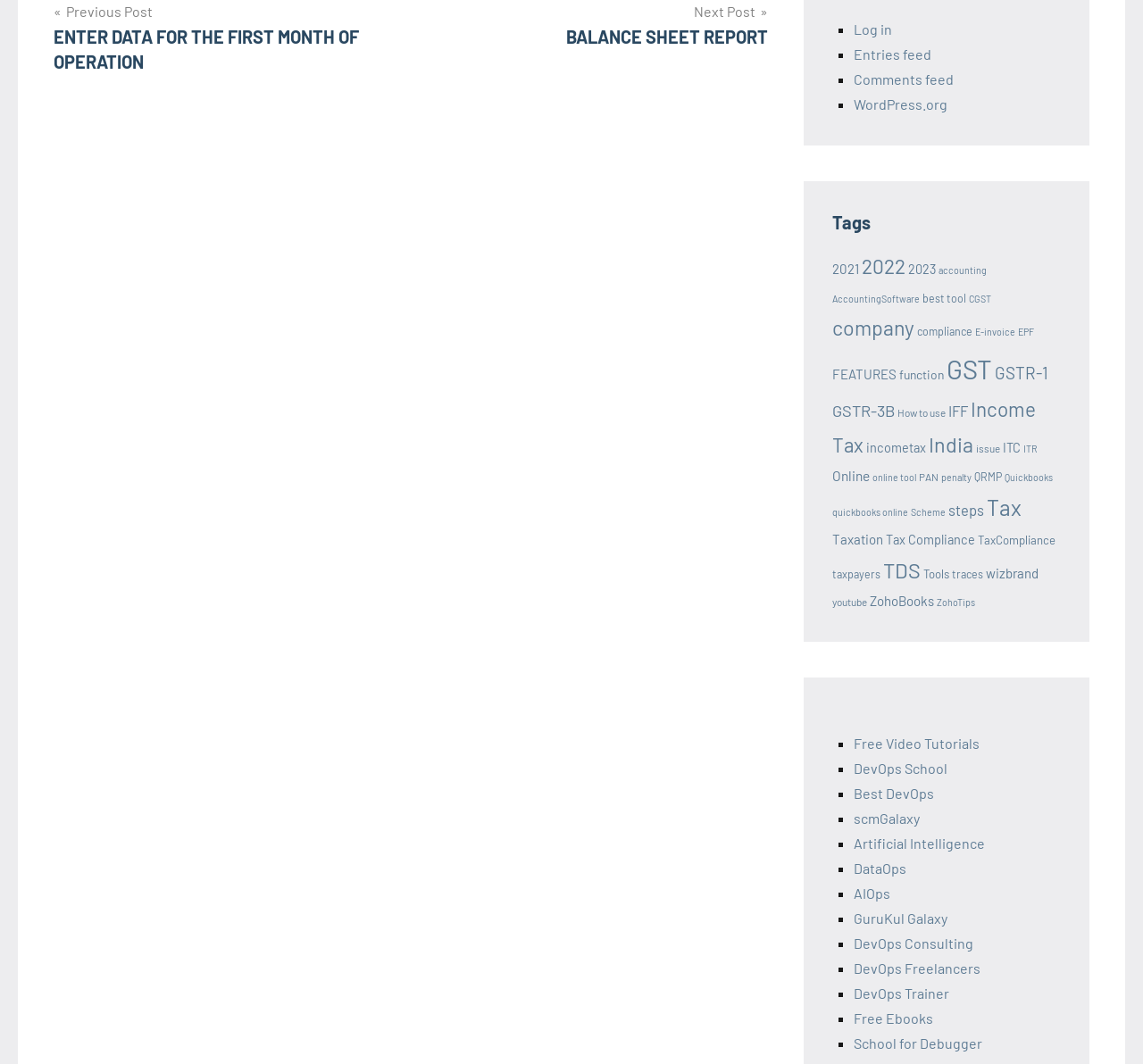Determine the bounding box coordinates of the region to click in order to accomplish the following instruction: "Explore 'GST' related topics". Provide the coordinates as four float numbers between 0 and 1, specifically [left, top, right, bottom].

[0.828, 0.332, 0.868, 0.361]